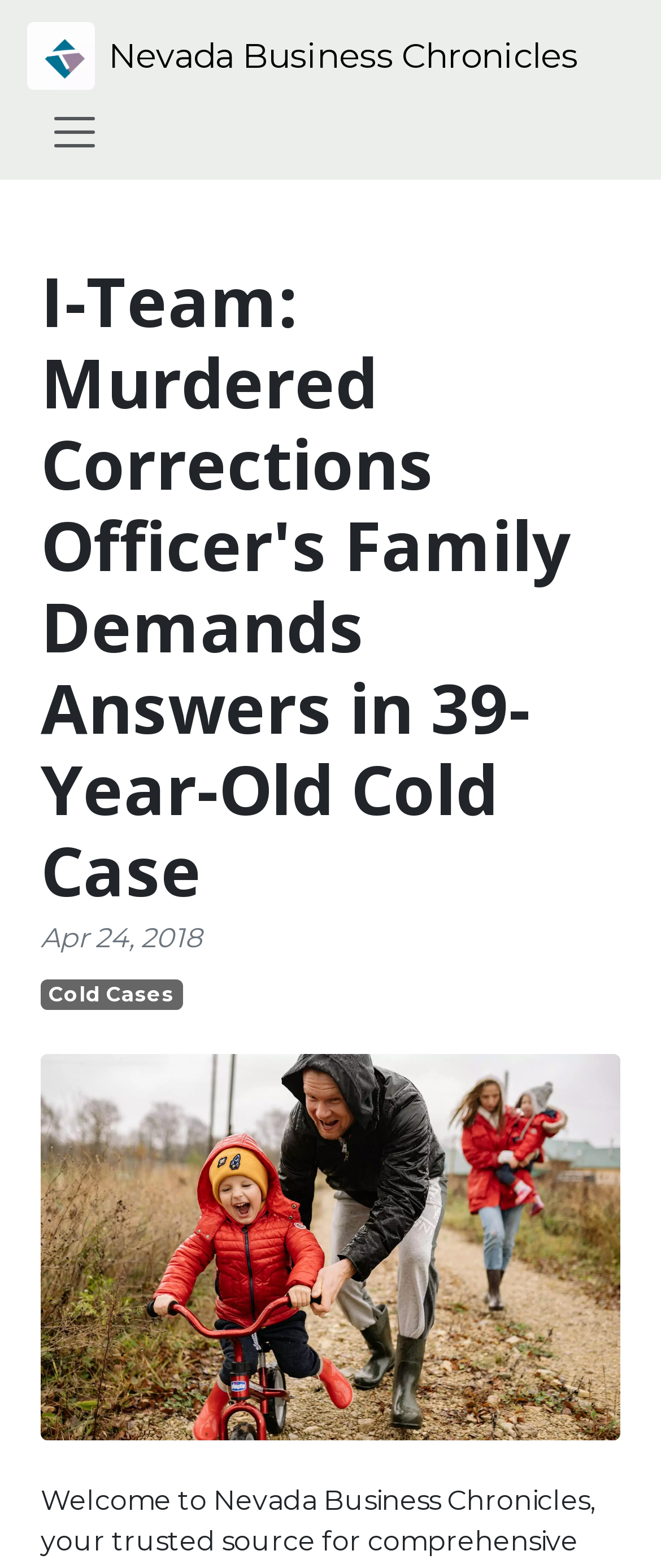Reply to the question with a single word or phrase:
What is the date of the article?

Apr 24, 2018